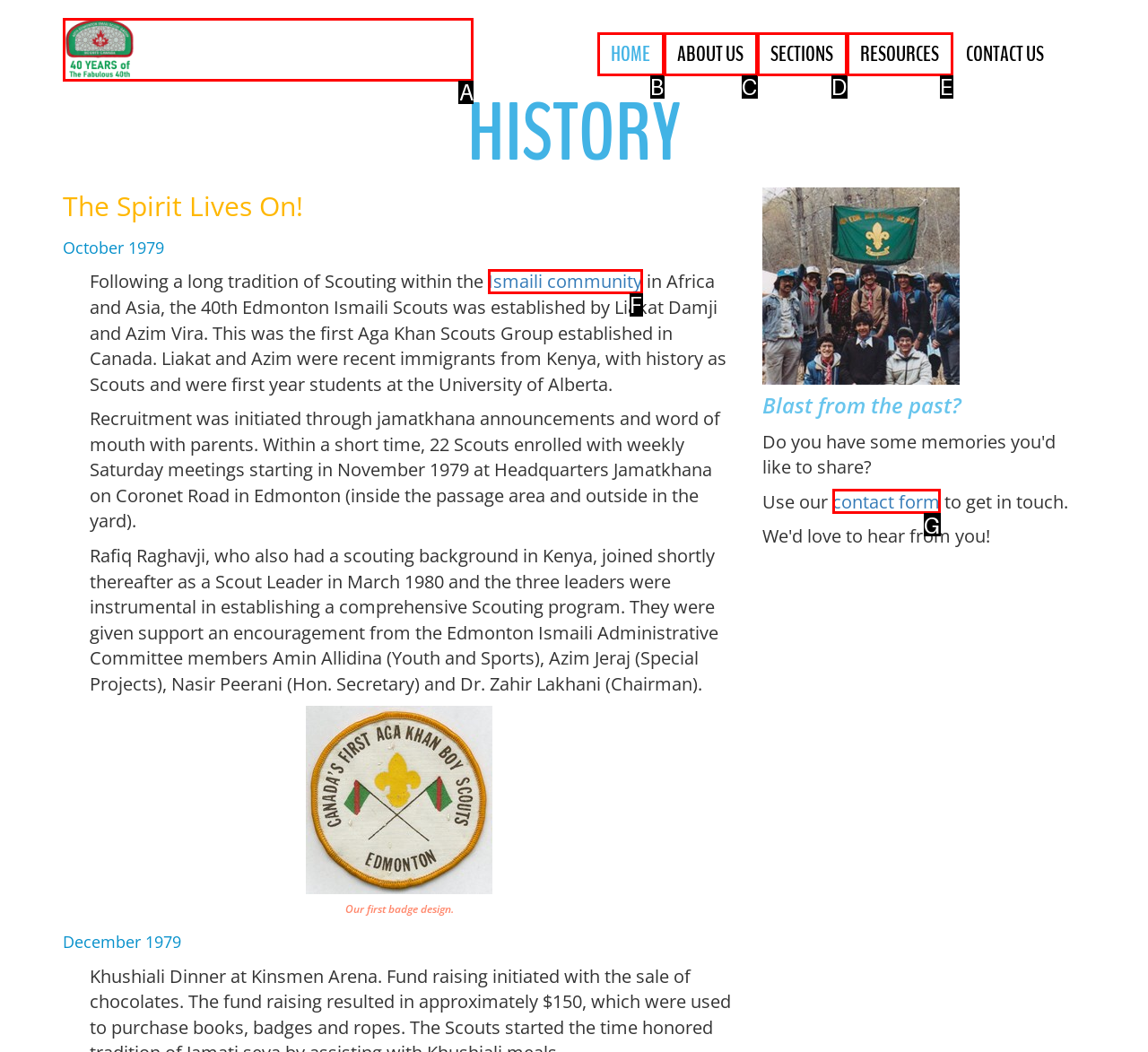Tell me which option best matches this description: resources
Answer with the letter of the matching option directly from the given choices.

E